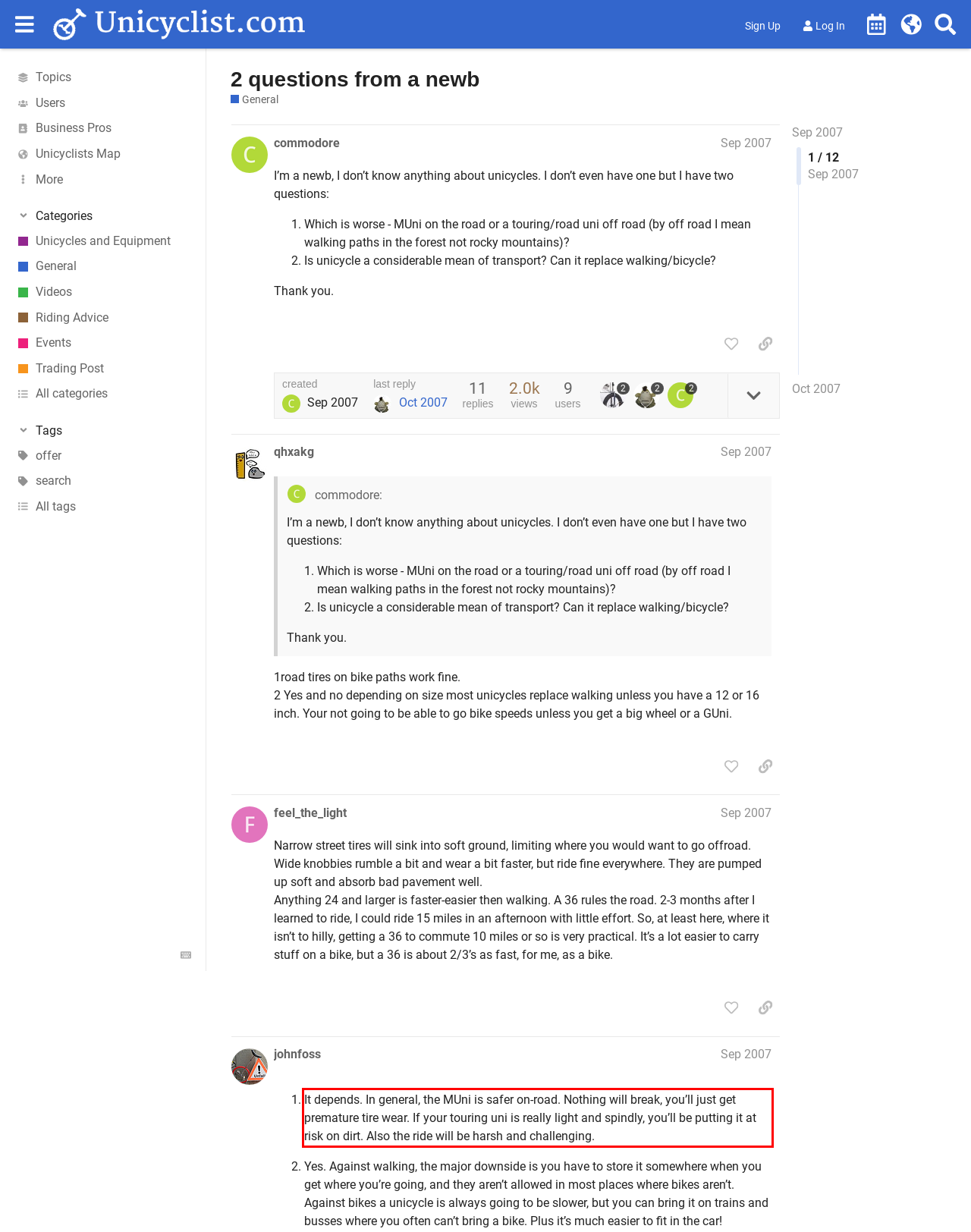You have a webpage screenshot with a red rectangle surrounding a UI element. Extract the text content from within this red bounding box.

It depends. In general, the MUni is safer on-road. Nothing will break, you’ll just get premature tire wear. If your touring uni is really light and spindly, you’ll be putting it at risk on dirt. Also the ride will be harsh and challenging.